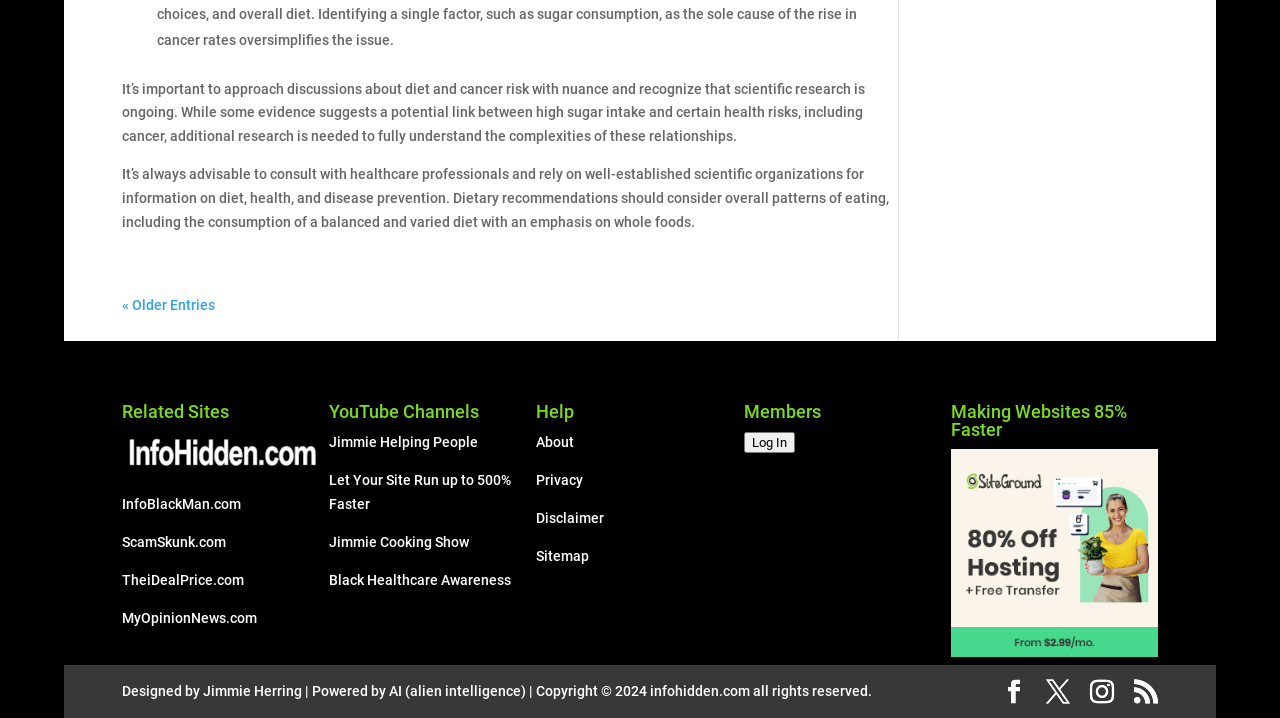Locate the bounding box coordinates of the element you need to click to accomplish the task described by this instruction: "Go to 'About'".

[0.419, 0.605, 0.449, 0.627]